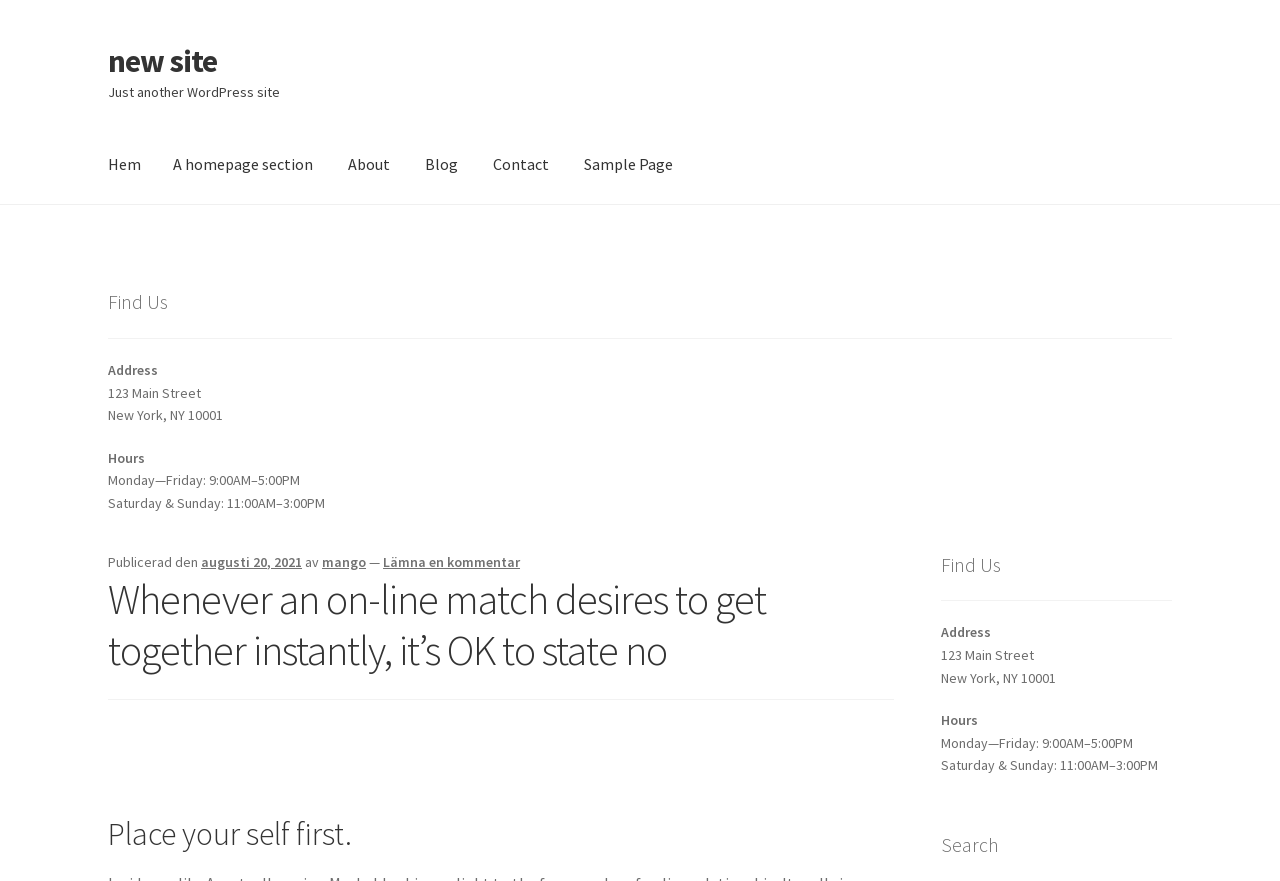Answer the following query concisely with a single word or phrase:
What is the author of the post?

mango